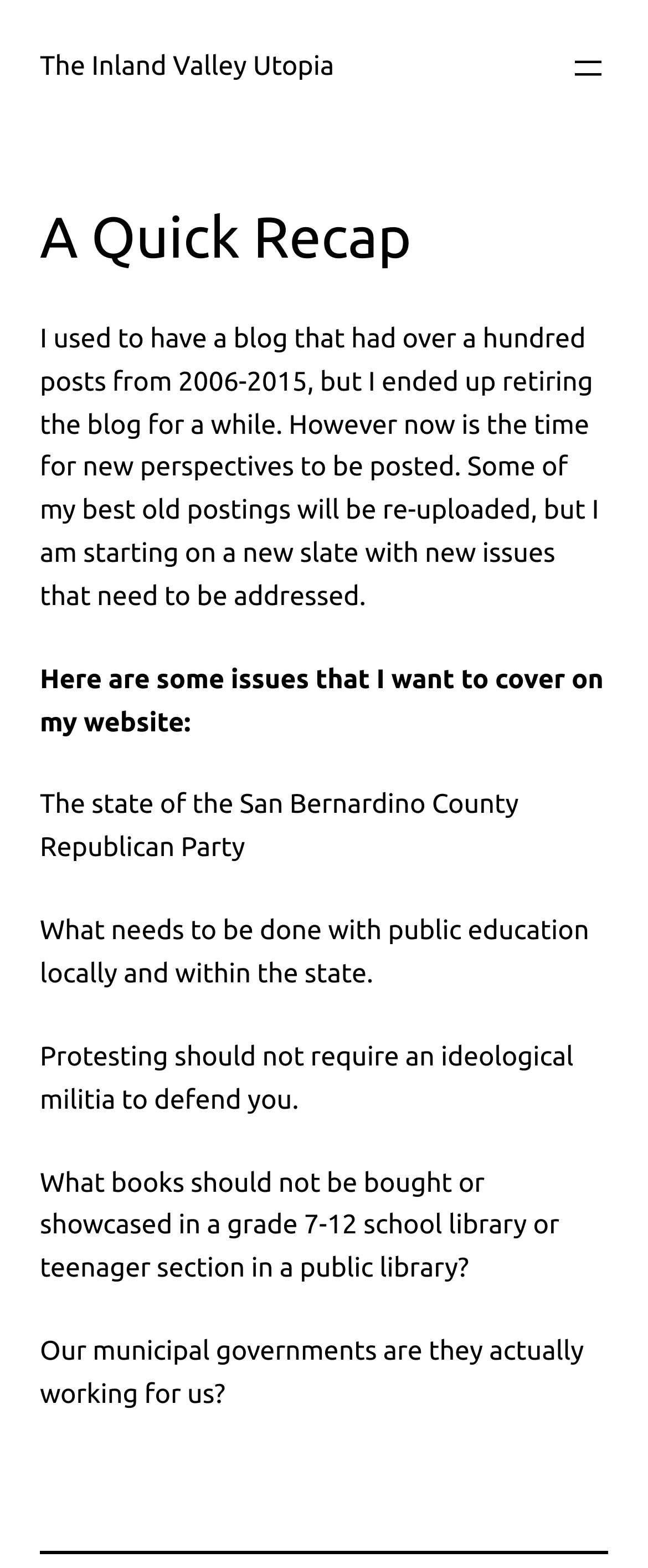Provide a brief response to the question below using a single word or phrase: 
What is the text of the first link on the webpage?

The Inland Valley Utopia